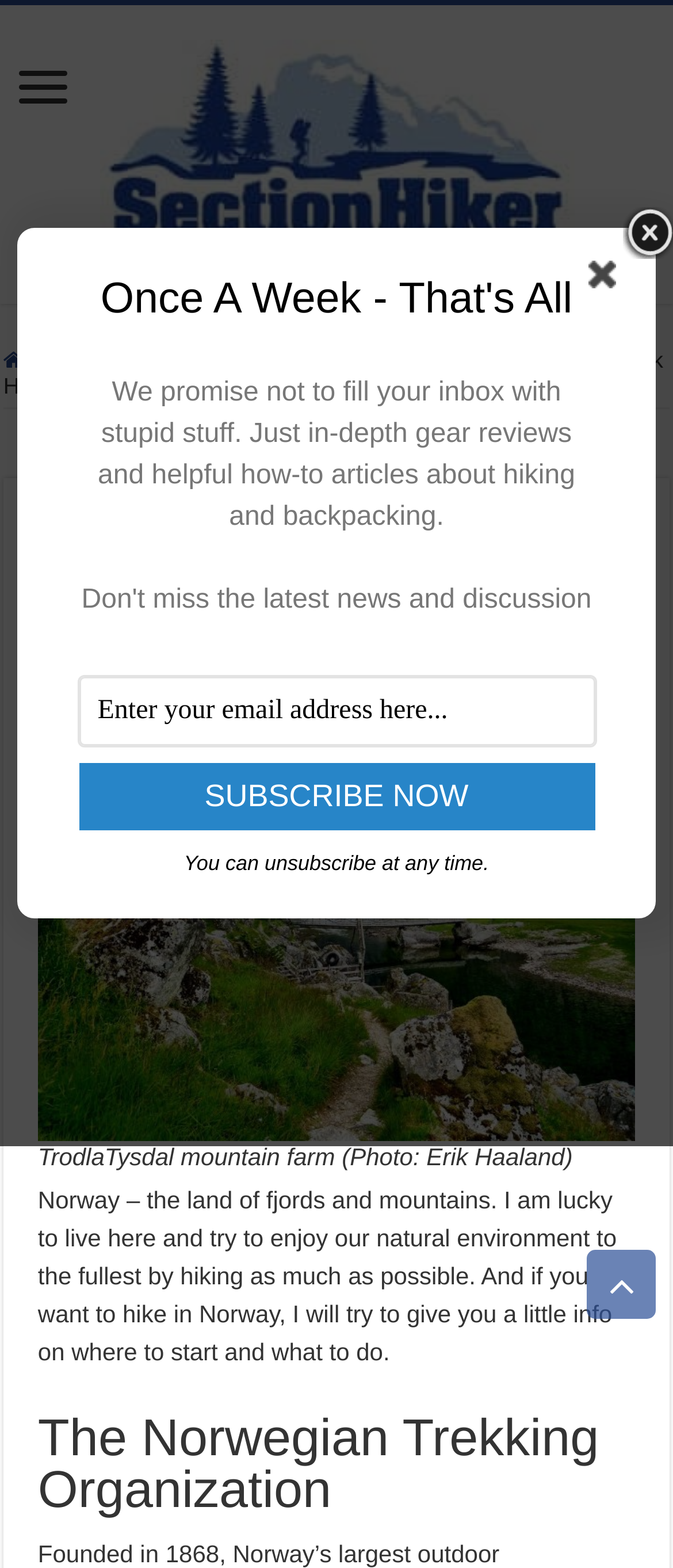Please provide the bounding box coordinates for the element that needs to be clicked to perform the instruction: "Click on the 'SectionHiker.com' link". The coordinates must consist of four float numbers between 0 and 1, formatted as [left, top, right, bottom].

[0.147, 0.069, 0.853, 0.122]